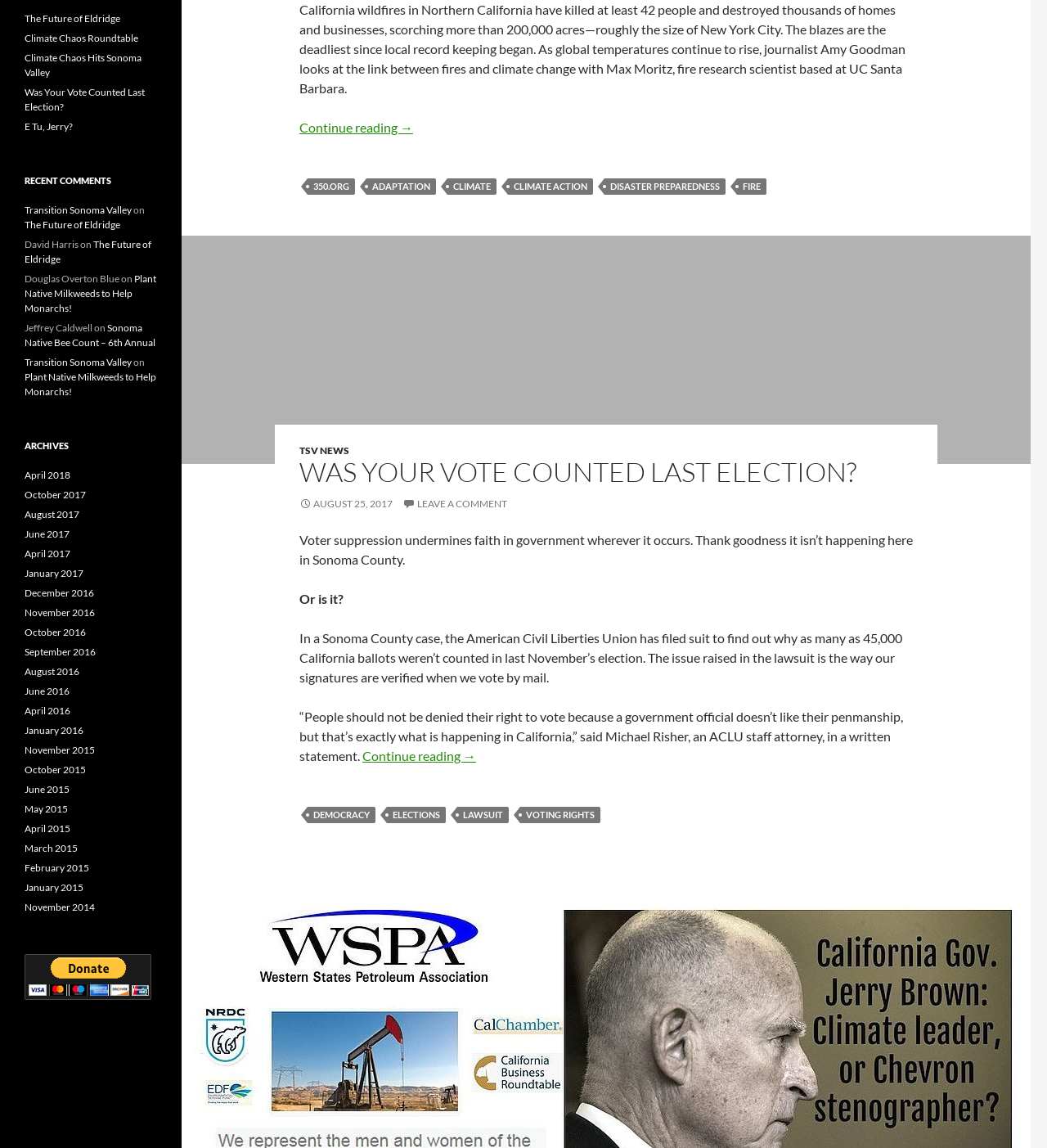Locate the bounding box coordinates of the clickable part needed for the task: "Read about climate chaos in Sonoma Valley".

[0.023, 0.045, 0.135, 0.068]